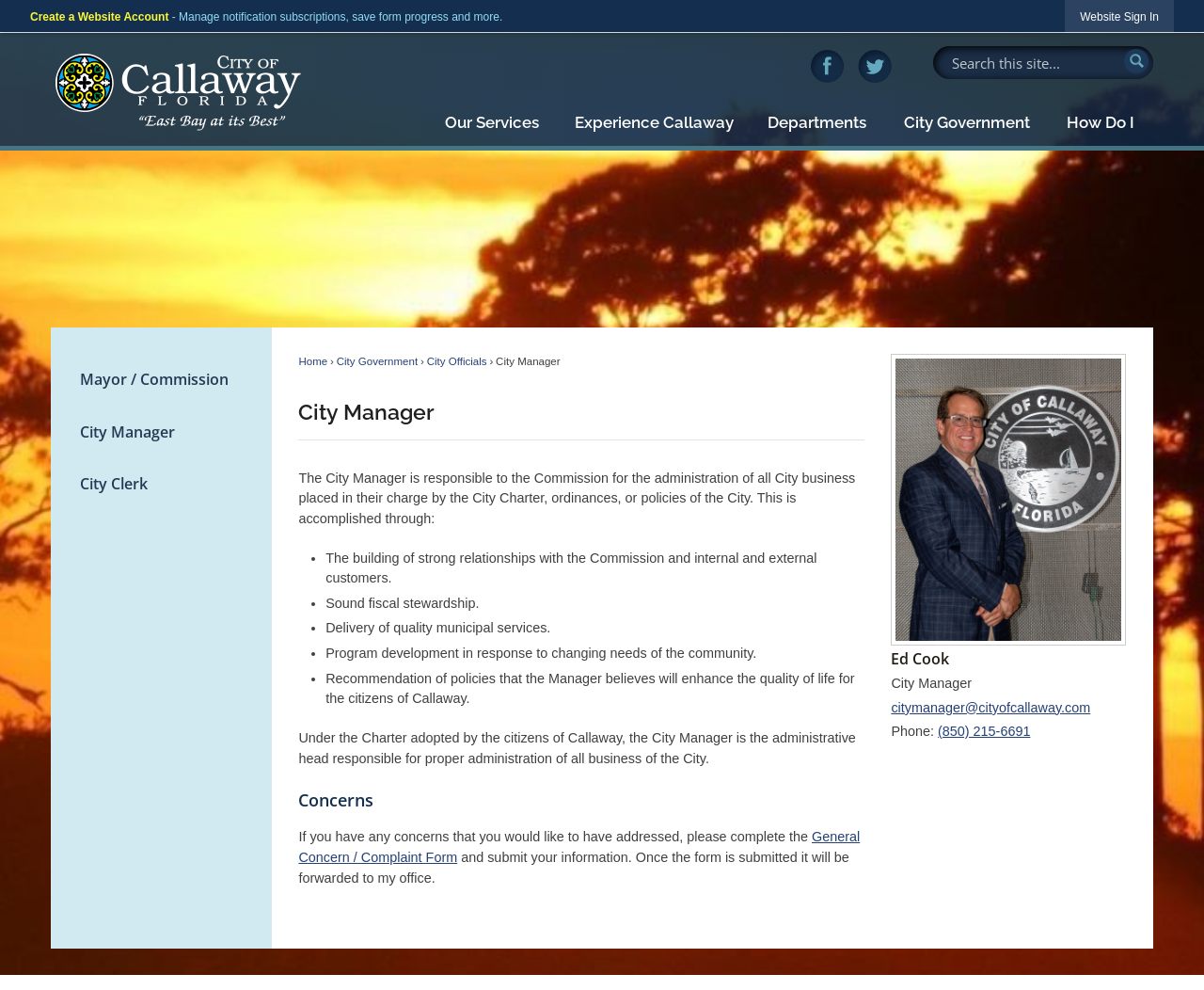Please find and report the bounding box coordinates of the element to click in order to perform the following action: "Search". The coordinates should be expressed as four float numbers between 0 and 1, in the format [left, top, right, bottom].

[0.933, 0.05, 0.954, 0.075]